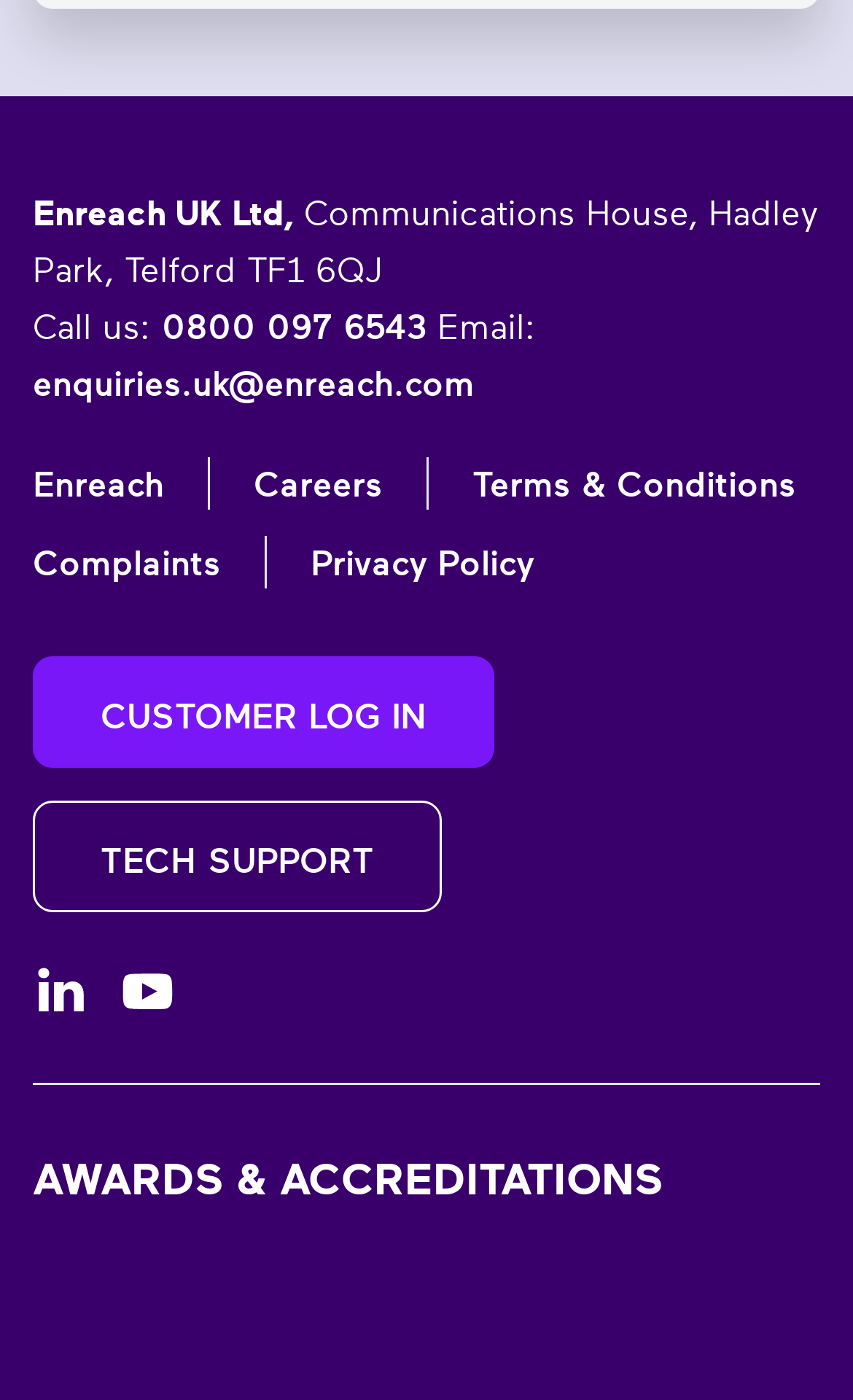Locate the bounding box of the UI element described in the following text: "Terms & Conditions".

[0.554, 0.325, 0.933, 0.366]